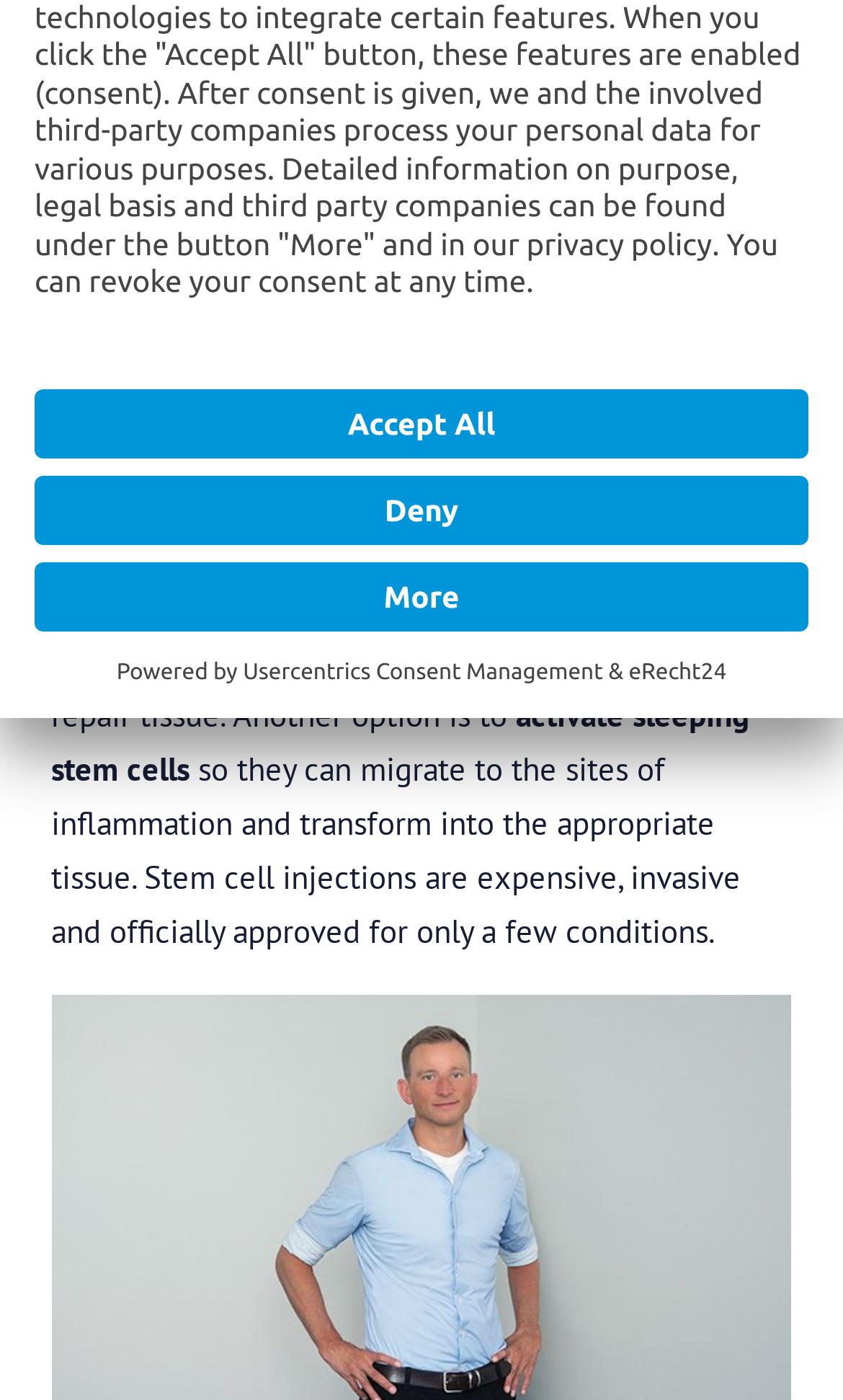From the webpage screenshot, predict the bounding box of the UI element that matches this description: "Usercentrics Consent Management".

[0.288, 0.47, 0.715, 0.488]